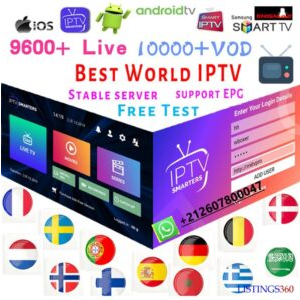Give a concise answer using only one word or phrase for this question:
What is the purpose of the 'Free Test' option?

To trial the service